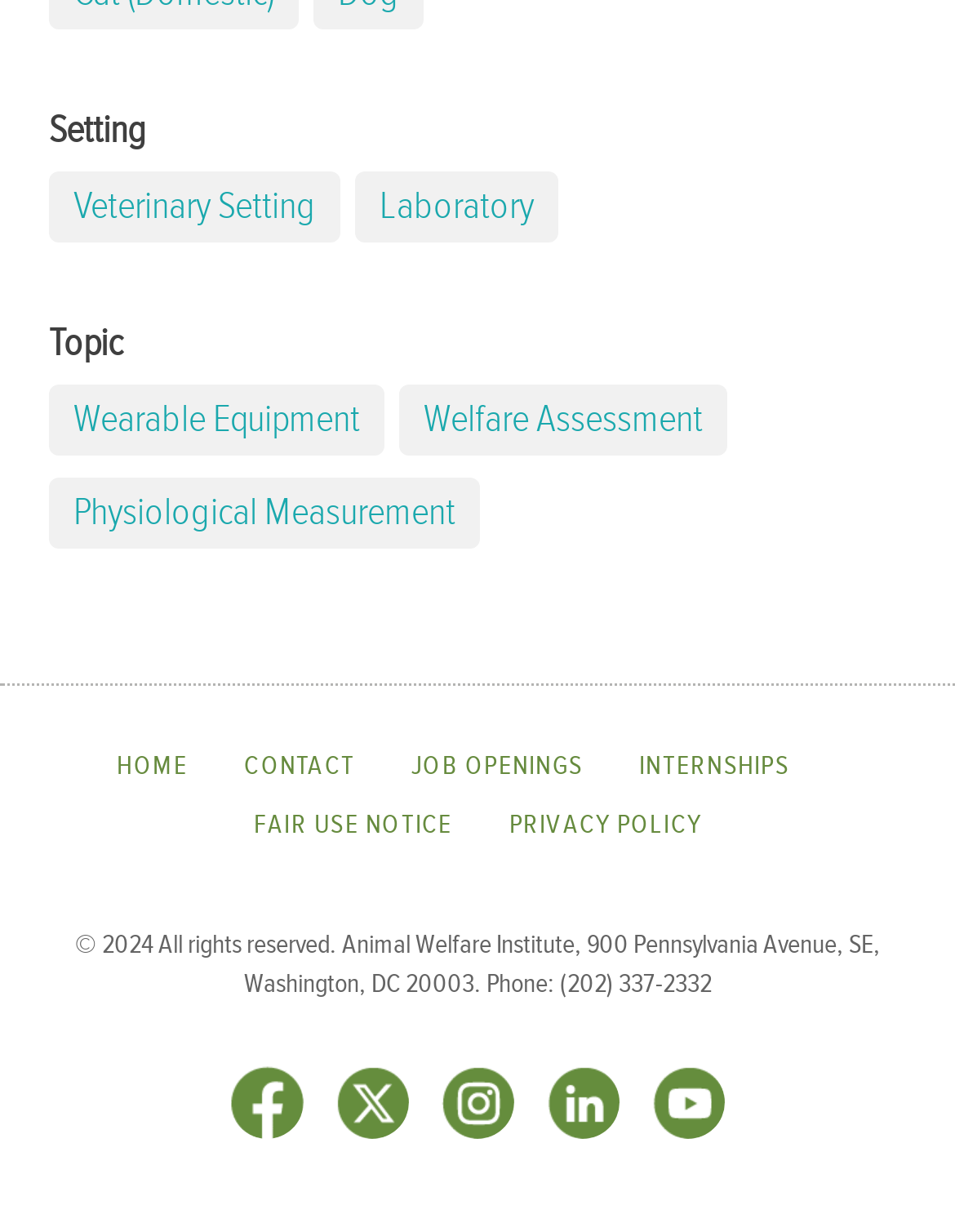Provide a brief response to the question below using one word or phrase:
What is the topic related to wearable equipment?

Welfare Assessment